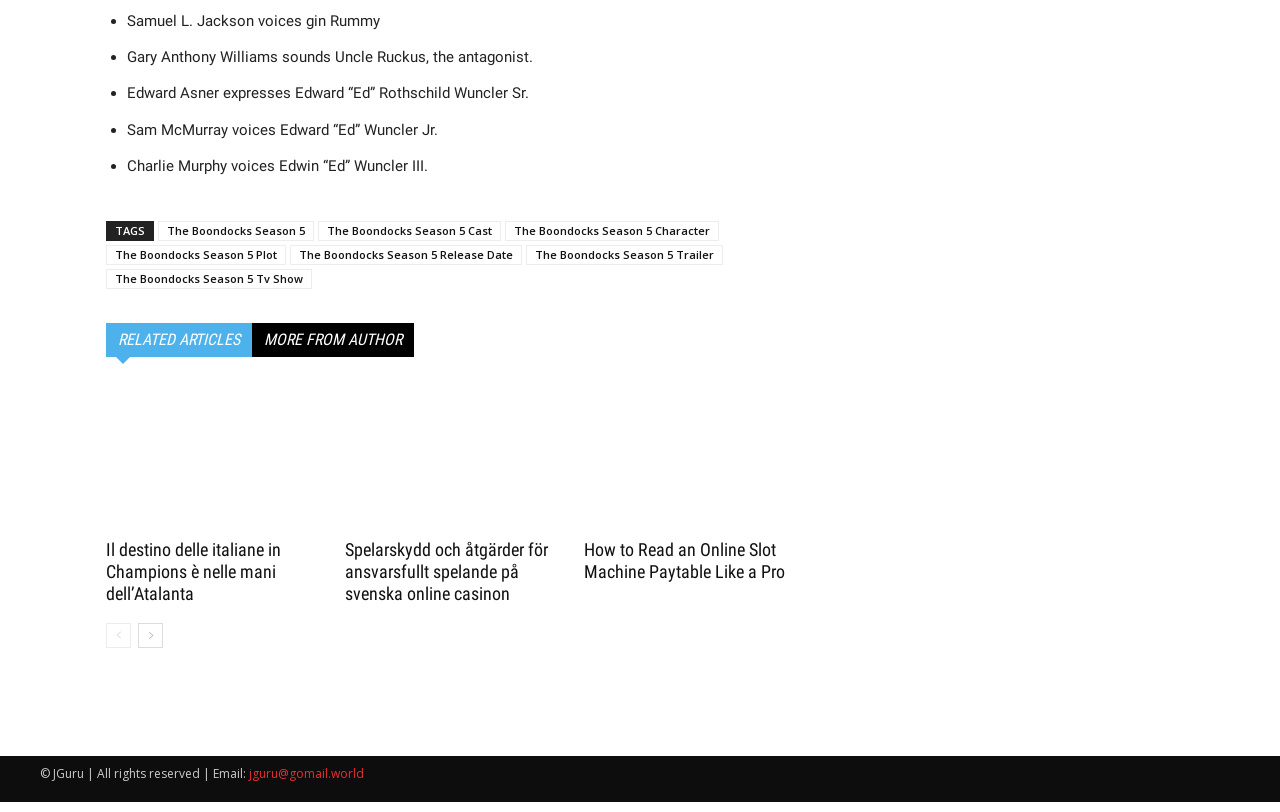Who voices Uncle Ruckus?
Look at the image and construct a detailed response to the question.

The webpage contains a list of voice actors, including Gary Anthony Williams, who is mentioned as the voice of Uncle Ruckus.